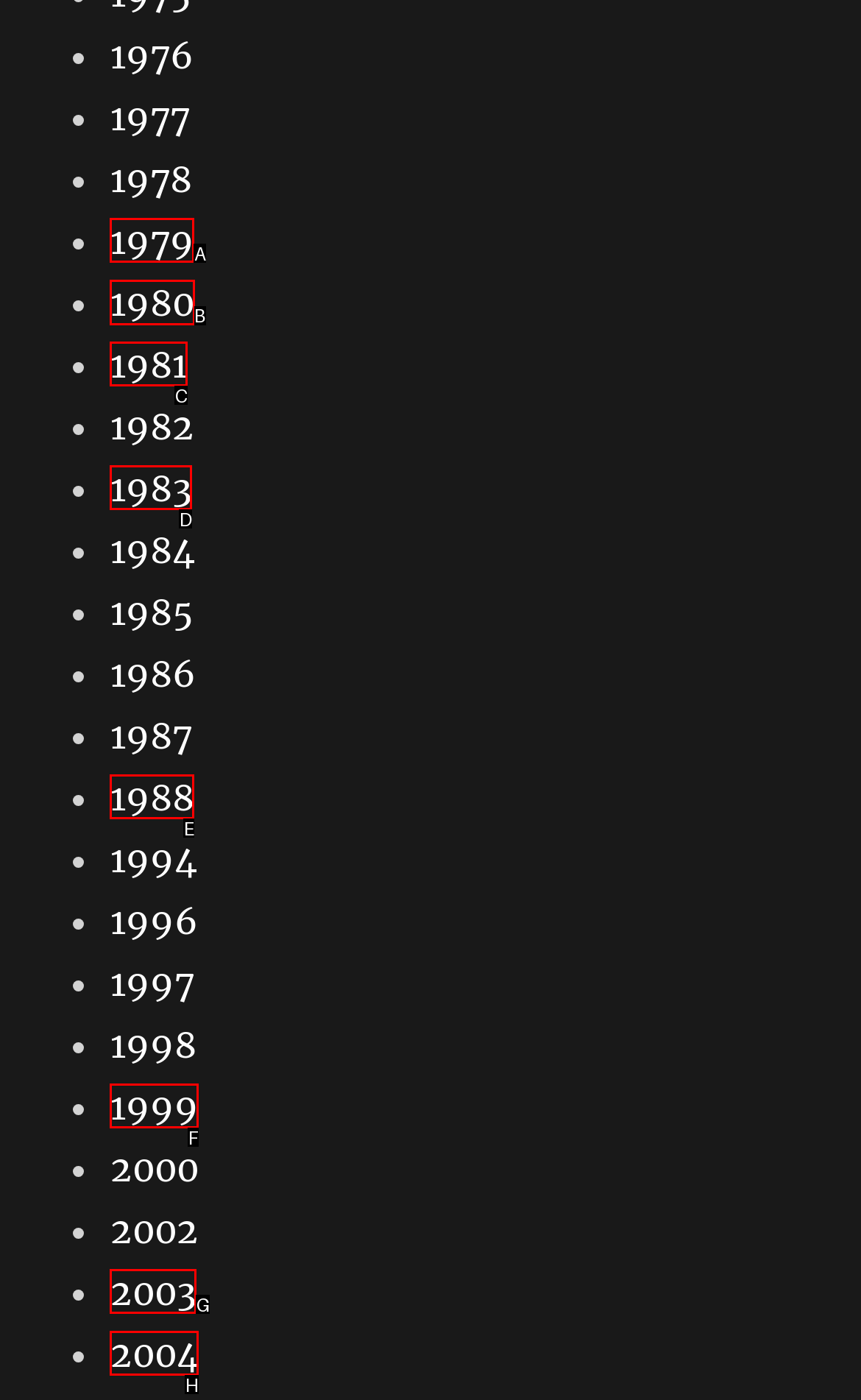From the given options, indicate the letter that corresponds to the action needed to complete this task: click 1980. Respond with only the letter.

B